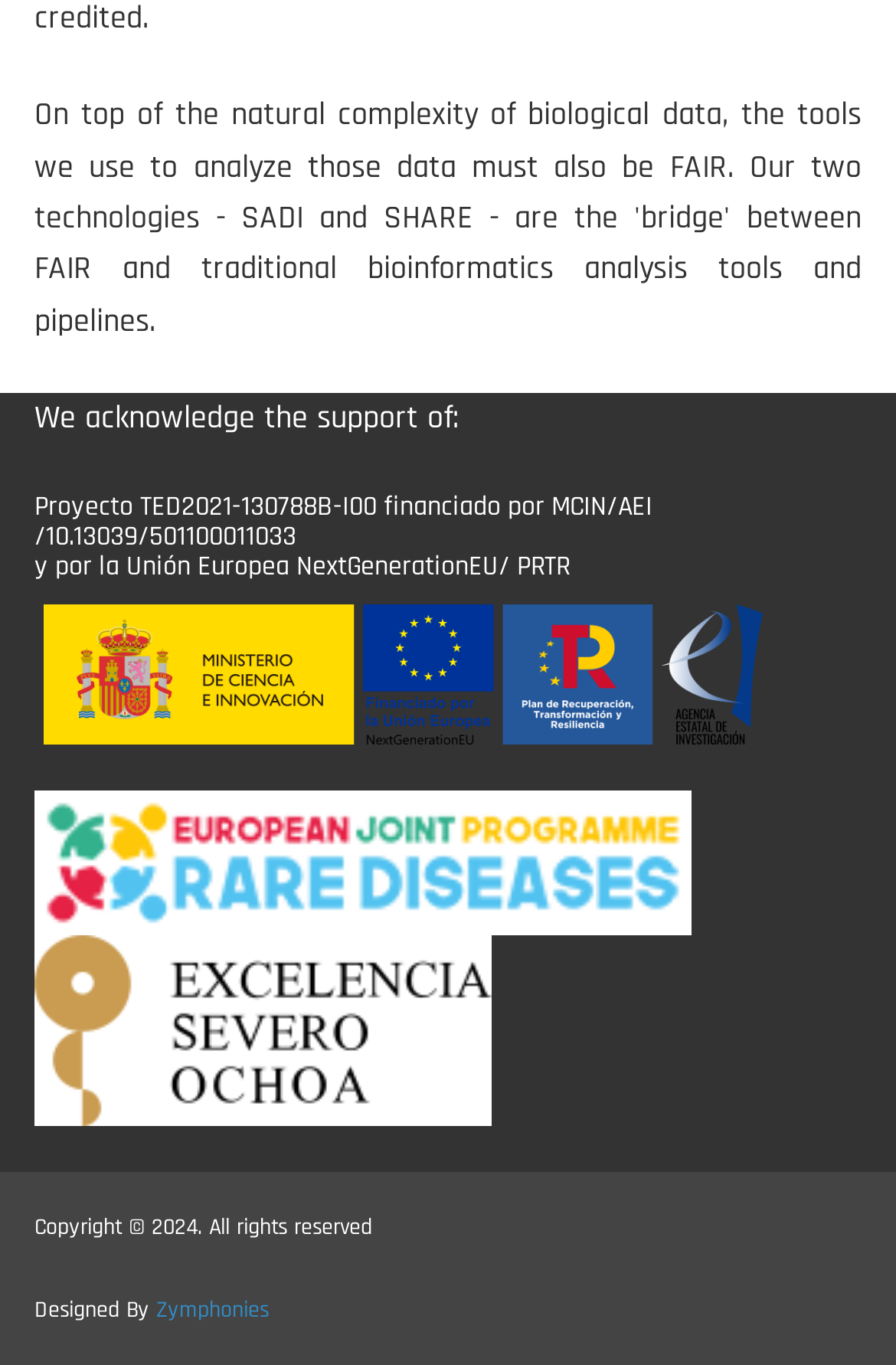Respond with a single word or phrase:
Who designed the webpage?

Zymphonies